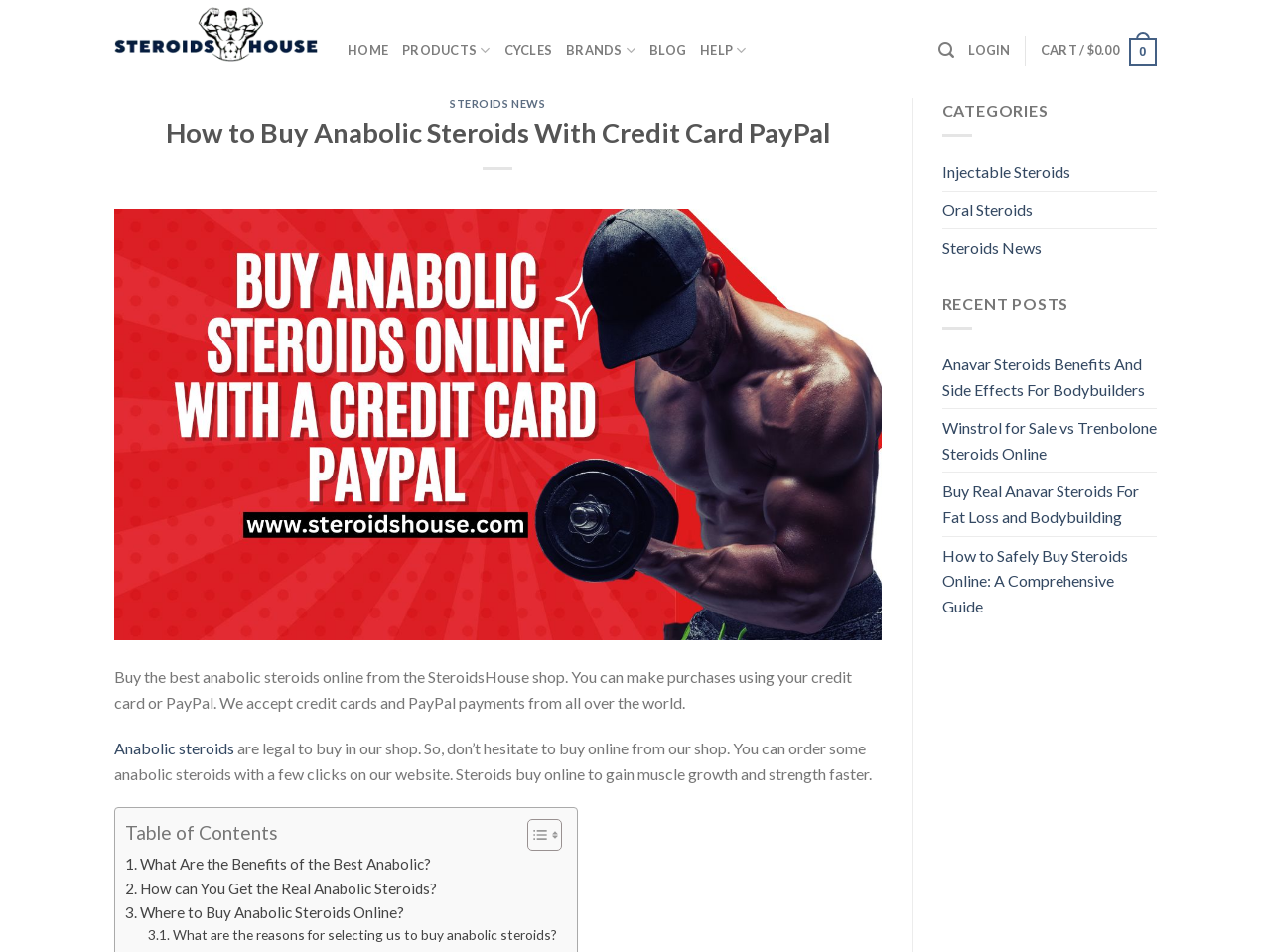Describe in detail what you see on the webpage.

The webpage is an online store for anabolic steroids, with a focus on buying steroids online using credit cards or PayPal. At the top of the page, there is a navigation menu with links to "HOME", "PRODUCTS", "CYCLES", "BRANDS", "BLOG", "HELP", and "LOGIN". Next to the navigation menu, there is a search bar and a cart icon with a price of $0.00.

Below the navigation menu, there is a header section with two headings: "STEROIDS NEWS" and "How to Buy Anabolic Steroids With Credit Card PayPal". The "STEROIDS NEWS" heading has a link to a news page, while the "How to Buy Anabolic Steroids With Credit Card PayPal" heading has a link to a guide on buying steroids online.

The main content of the page is a section that explains how to buy anabolic steroids online from the SteroidsHouse shop. The section has a brief introduction to the shop and its payment methods, followed by a paragraph of text that describes the benefits of buying steroids online from the shop. There is also an image related to buying steroids online.

Below the main content, there is a table of contents with links to different sections of the page, including "What Are the Benefits of the Best Anabolic?", "How can You Get the Real Anabolic Steroids?", "Where to Buy Anabolic Steroids Online?", and "What are the reasons for selecting us to buy anabolic steroids?".

On the right side of the page, there is a complementary section with categories and recent posts. The categories include "Injectable Steroids", "Oral Steroids", and "Steroids News", while the recent posts include links to articles about anabolic steroids, such as "Anavar Steroids Benefits And Side Effects For Bodybuilders" and "How to Safely Buy Steroids Online: A Comprehensive Guide".